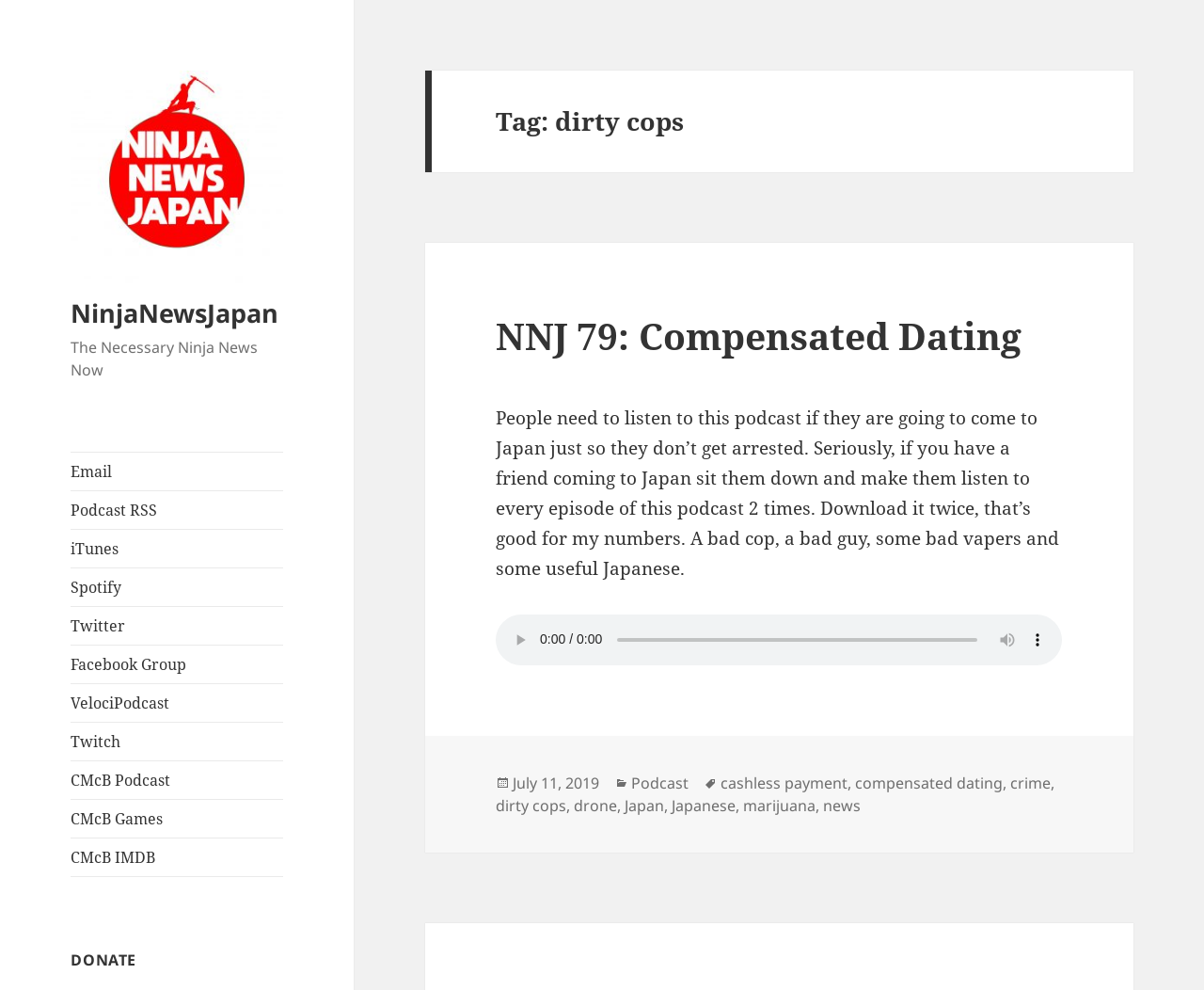Given the element description July 11, 2019, specify the bounding box coordinates of the corresponding UI element in the format (top-left x, top-left y, bottom-right x, bottom-right y). All values must be between 0 and 1.

[0.426, 0.78, 0.498, 0.802]